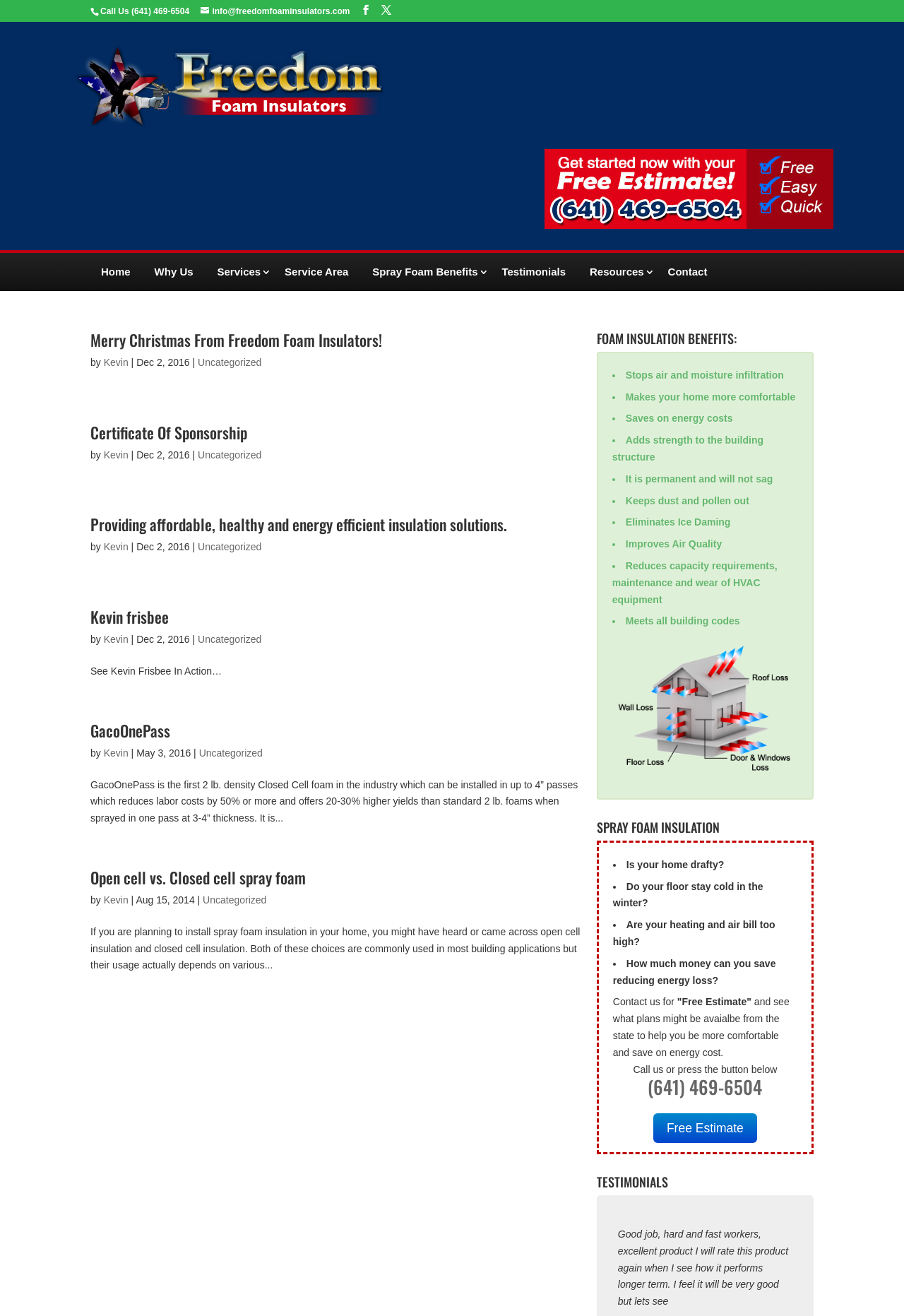Identify the bounding box coordinates for the element you need to click to achieve the following task: "Go to the Home page". The coordinates must be four float values ranging from 0 to 1, formatted as [left, top, right, bottom].

[0.1, 0.115, 0.156, 0.144]